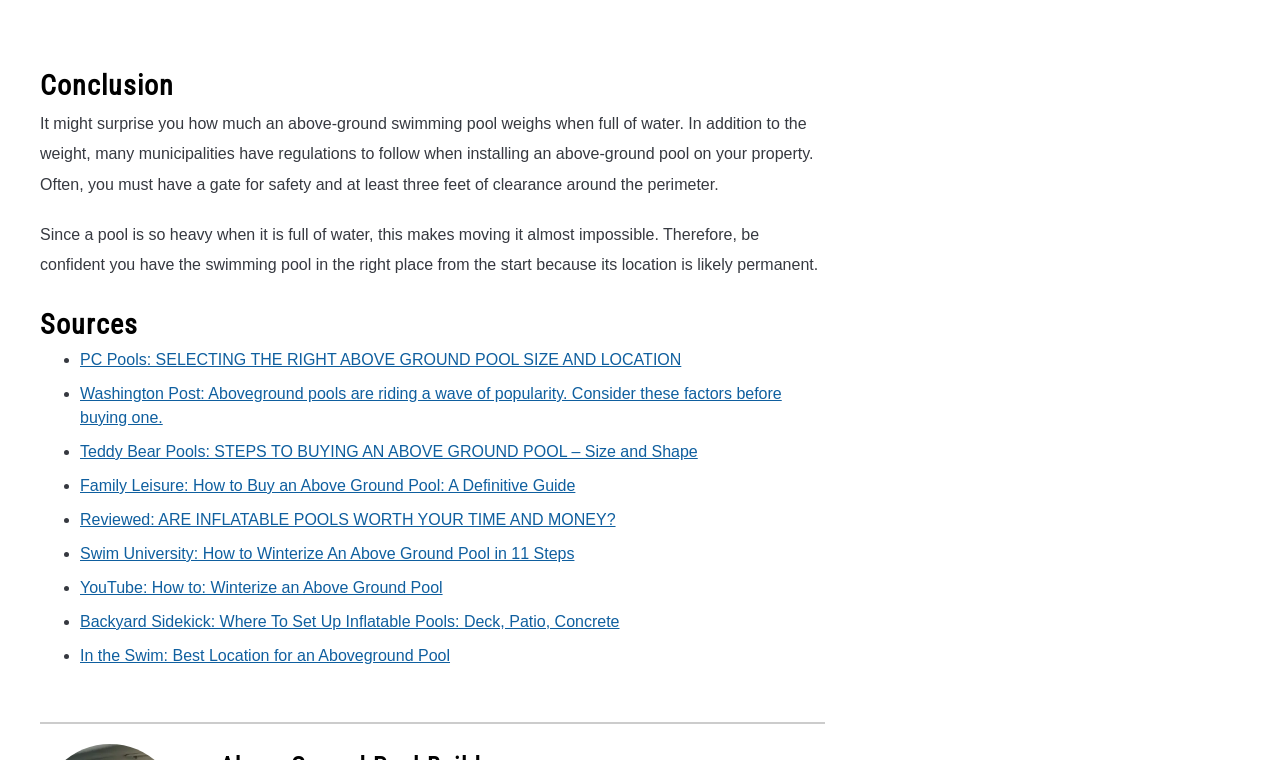What is the purpose of having a gate around an above-ground pool?
Refer to the screenshot and respond with a concise word or phrase.

Safety